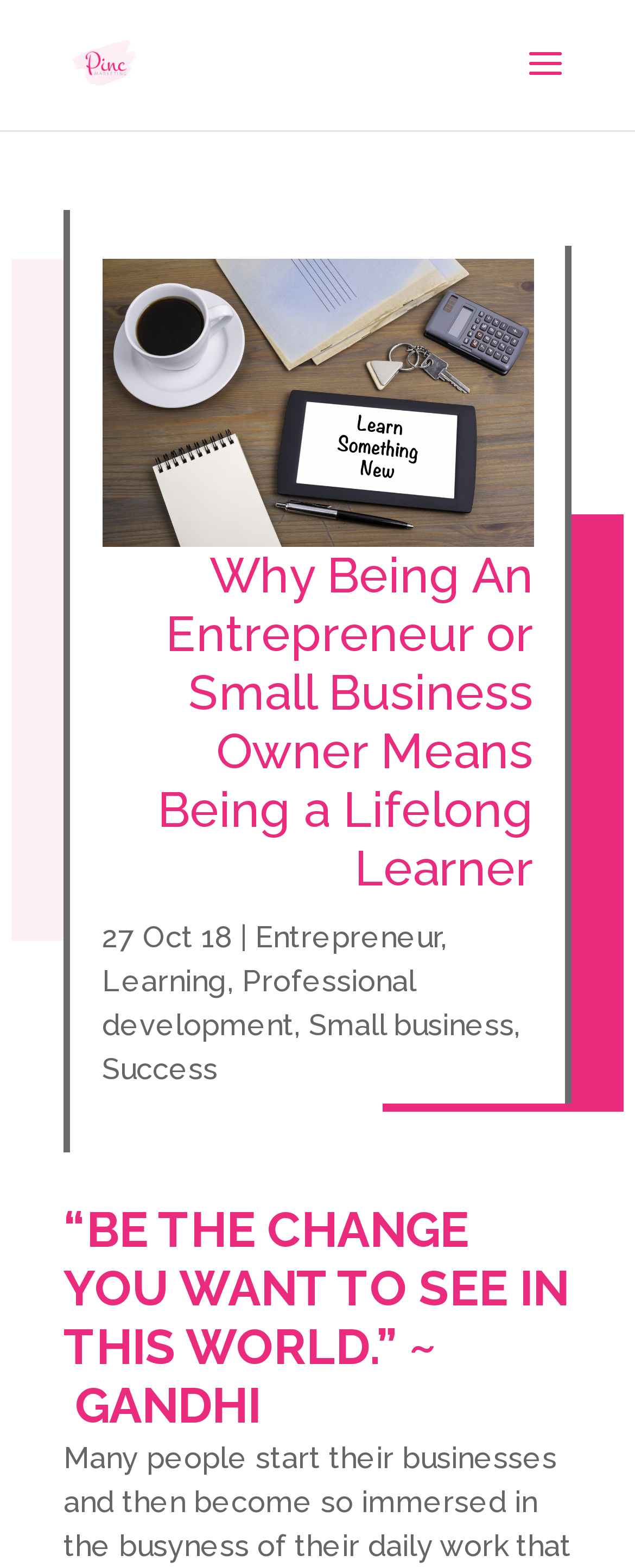From the webpage screenshot, predict the bounding box coordinates (top-left x, top-left y, bottom-right x, bottom-right y) for the UI element described here: Small business

[0.486, 0.643, 0.809, 0.664]